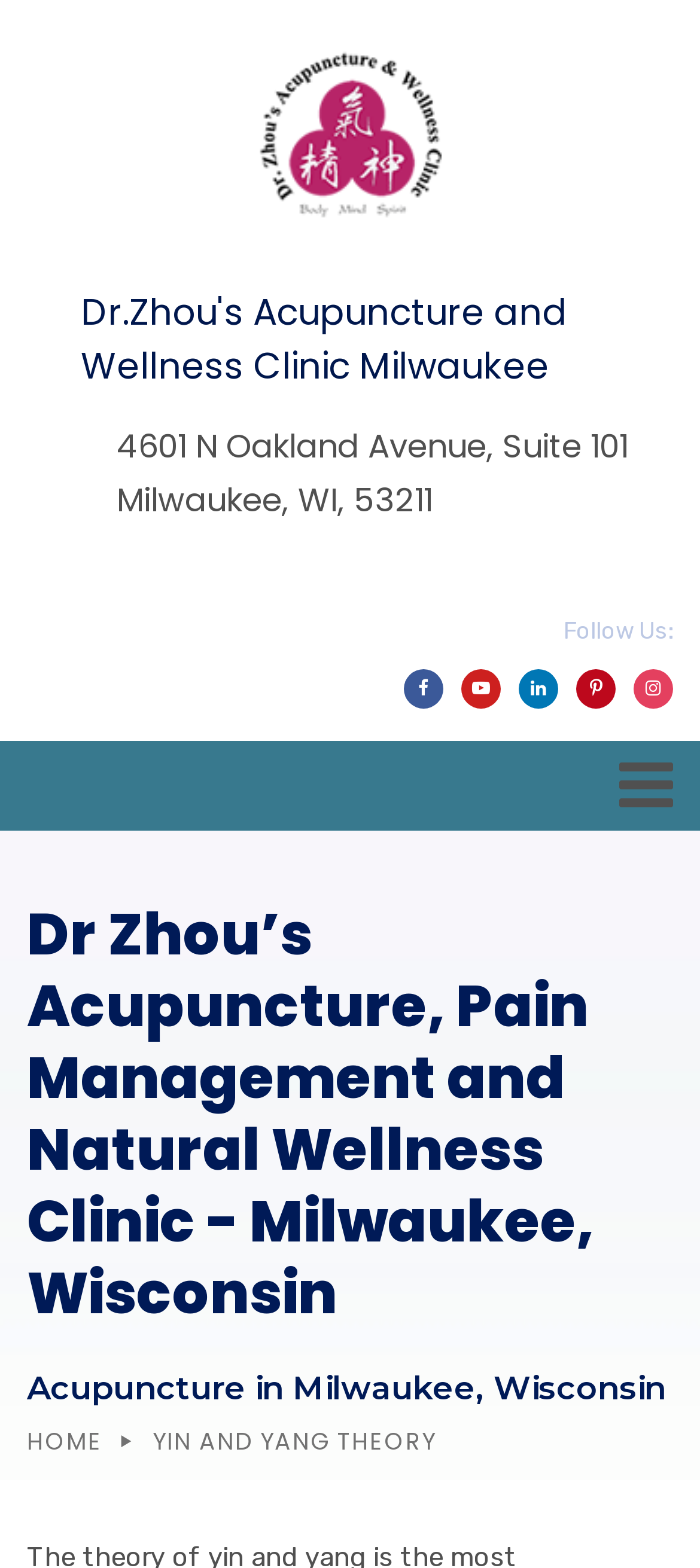Provide a comprehensive caption for the webpage.

The webpage is about Dr. Zhou's Acupuncture and Wellness Clinic in Milwaukee, Wisconsin. At the top left of the page, there is a logo image. Below the logo, there are two headings: one displaying the clinic's name and the other showing the clinic's address.

On the right side of the page, there is a section with the title "Follow Us:" and five social media links represented by icons. These links are positioned horizontally, with the first one on the left and the last one on the right.

In the middle of the page, there is a large block of text with the title "Dr Zhou’s Acupuncture, Pain Management and Natural Wellness Clinic - Milwaukee, Wisconsin". Below this text, there is a smaller heading titled "Acupuncture in Milwaukee, Wisconsin".

At the bottom of the page, there is a navigation menu with two links: "HOME" on the left and "YIN AND YANG THEORY" on the right. The "YIN AND YANG THEORY" link is the main topic of the page, which is described in the meta description as the fundamental concept of traditional Chinese medicine, where all things in the universe are either yin or yang.